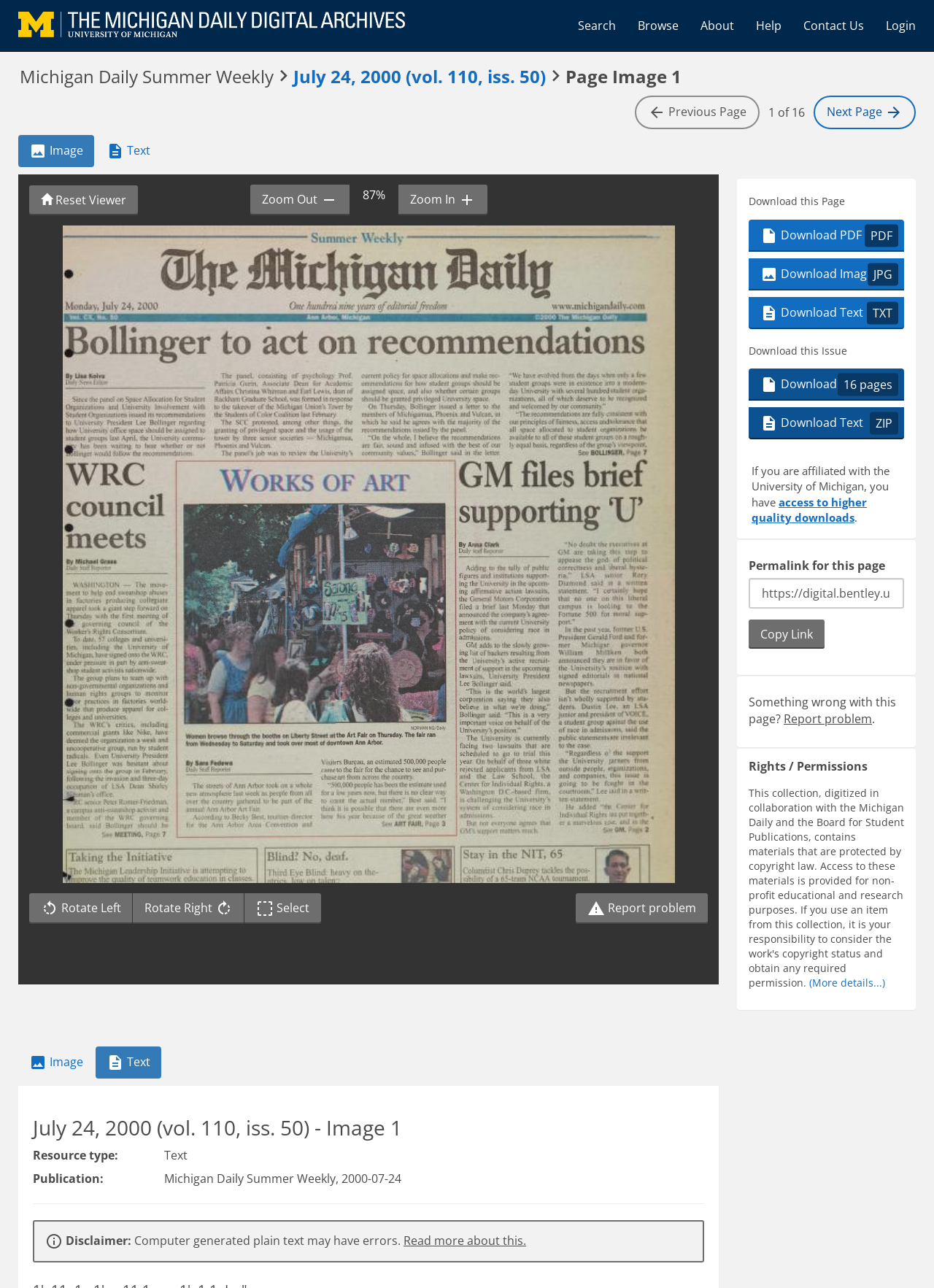Write a detailed summary of the webpage, including text, images, and layout.

This webpage is an archive of the Michigan Daily Summer Weekly publication from July 24, 2000 (vol. 110, iss. 50). At the top, there is a header section with links to "The Michigan Daily Digital Archives", "Search", "Browse", "About", "Help", "Contact Us", and "Login". Below the header, there is a heading that displays the title of the publication and the page number, "Michigan Daily Summer Weekly July 24, 2000 (vol. 110, iss. 50) Page Image 1".

On the left side of the page, there is a tab list with two tabs, "Image" and "Text", which allow users to switch between viewing the page as an image or as text. Below the tab list, there is a layout table that contains various controls for viewing and interacting with the page image. These controls include buttons for zooming in and out, rotating the image, and toggling selection. There is also a canvas element that displays the page image.

On the right side of the page, there are several sections that provide additional information and options. The first section is headed "Page Options" and contains links to download the page as a PDF, image, or text file. The second section is headed "Download this Issue" and contains links to download the entire issue as a PDF or text file. The third section provides information about accessing higher-quality downloads for University of Michigan affiliates.

Below these sections, there is a permalink for the page, a textbox to copy the link, and a button to report any problems with the page. The next section is headed "Rights / Permissions" and contains a button to view more details. Finally, there is a description list that provides metadata about the publication, including the resource type and publication information.

At the very bottom of the page, there is a disclaimer and a separator line, followed by a static text that warns about potential errors in computer-generated plain text and a link to read more about it.